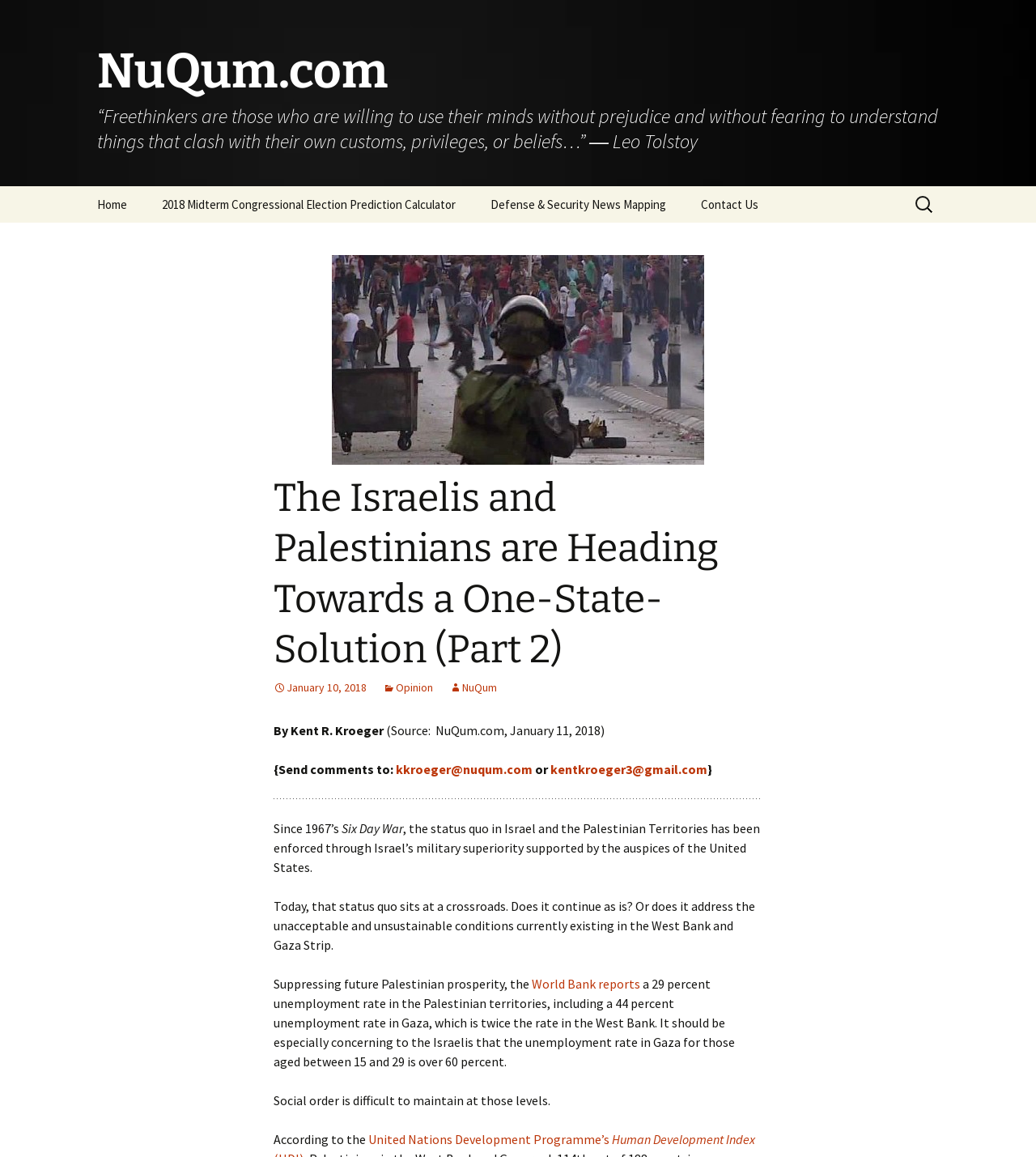What is the purpose of the search box?
Utilize the image to construct a detailed and well-explained answer.

The purpose of the search box can be inferred from its label 'Search for:' and its location in the top-right corner of the webpage, suggesting that it is used to search for content on the website.